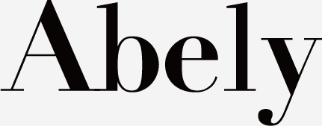Elaborate on the contents of the image in great detail.

The image features the logo of Dongguan Abely Fashion Co., Ltd., a company specializing in men's swimwear. The logo is presented in a sleek, modern font with a stylish design, emphasizing the brand's contemporary approach to swimwear fashion. This branding reflects the company's commitment to high-quality and fashionable swimwear, particularly their range of board shorts designed specifically for men. The logo encapsulates the essence of the brand, aiming to attract customers seeking both functionality and style in their swimwear choices.